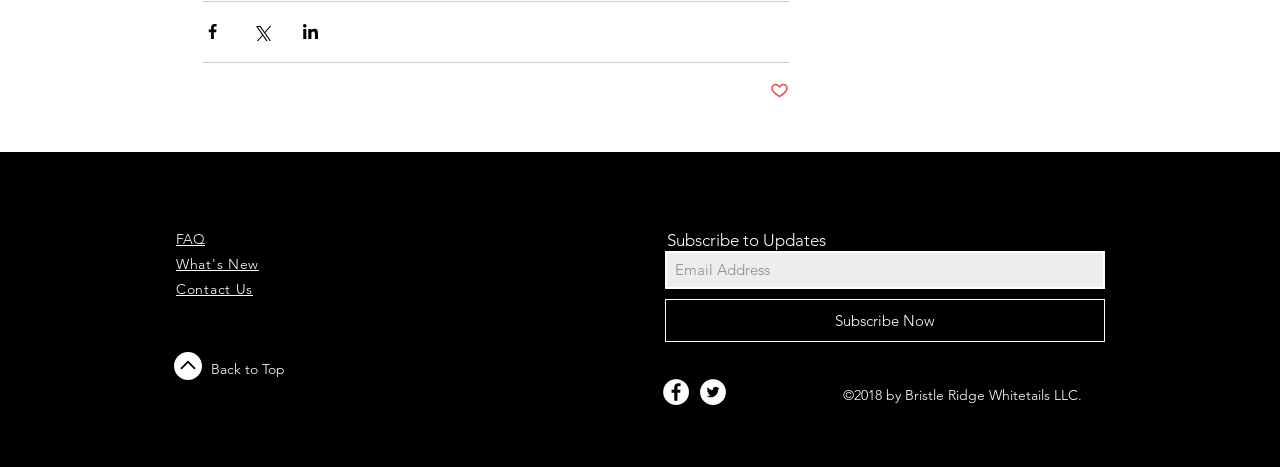Answer the following query concisely with a single word or phrase:
What is the purpose of the 'Subscribe Now' button?

To subscribe to updates